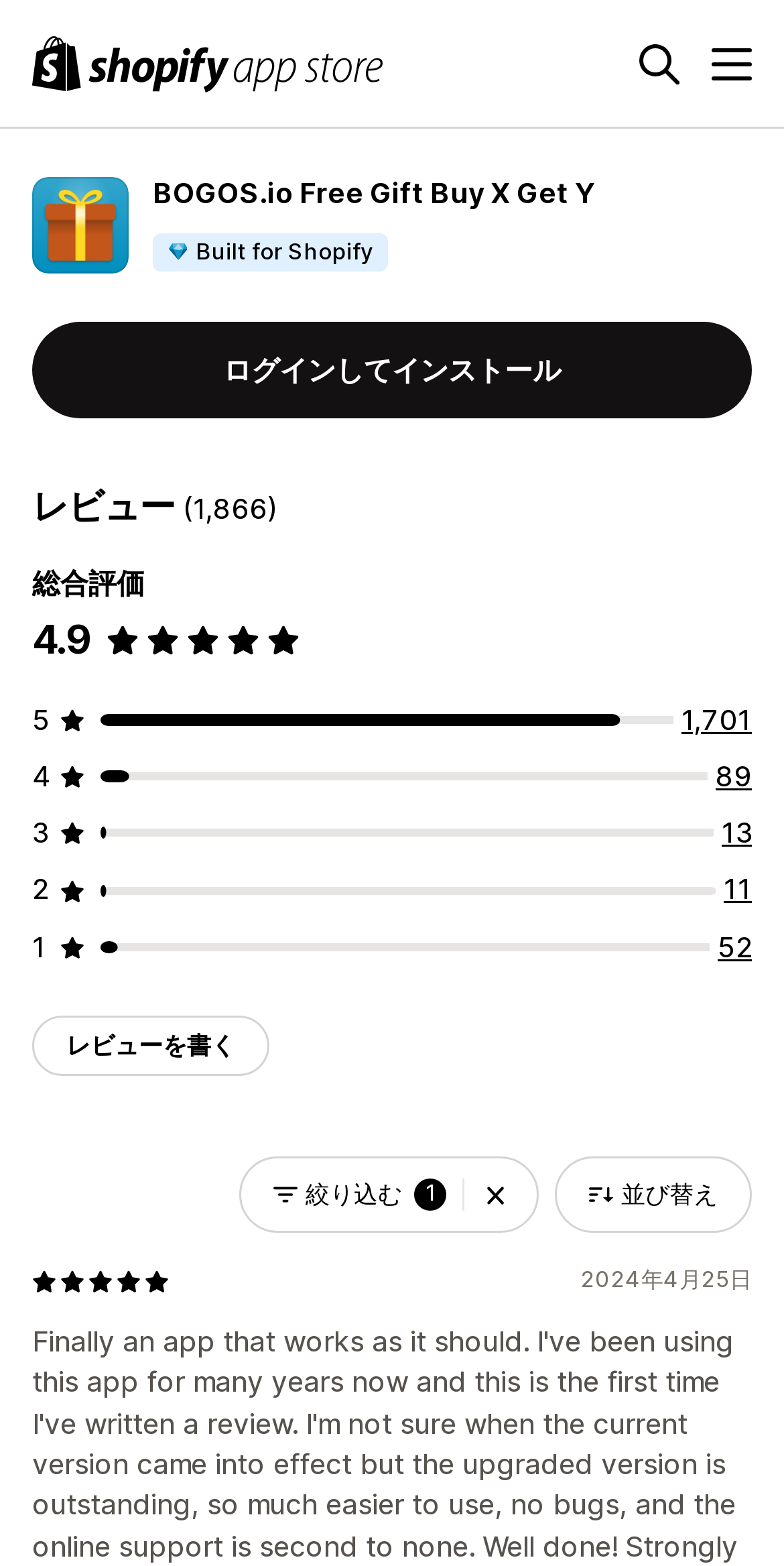Please identify the bounding box coordinates of the clickable region that I should interact with to perform the following instruction: "Install BOGOS.io". The coordinates should be expressed as four float numbers between 0 and 1, i.e., [left, top, right, bottom].

[0.041, 0.205, 0.959, 0.267]